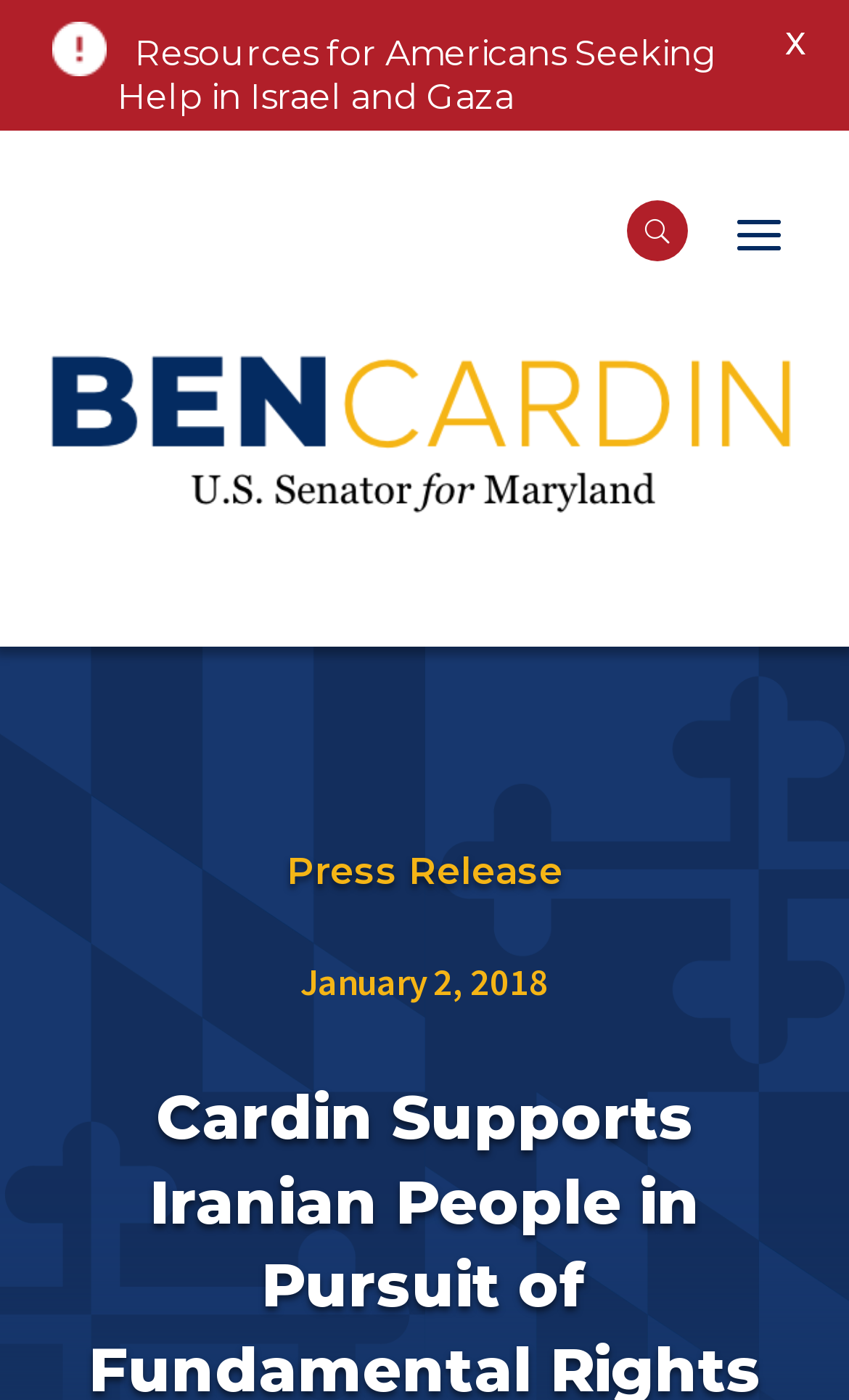Using the details in the image, give a detailed response to the question below:
What is the purpose of the button with the search icon?

I inferred the purpose of the button with the search icon by recognizing the common icon used for search functionality, and assuming it allows users to search for content on the website.